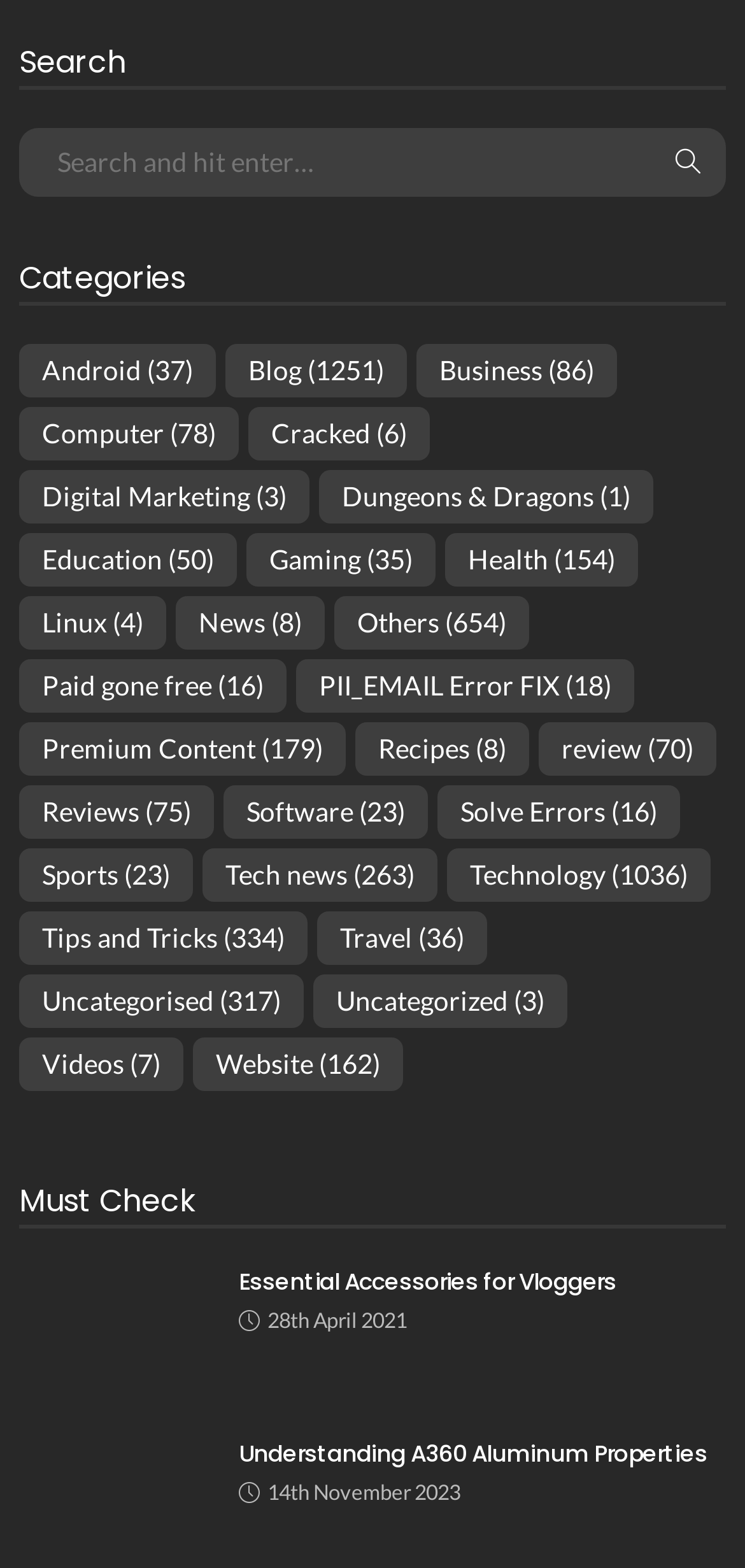Observe the image and answer the following question in detail: What is the name of the first article under 'Must Check'?

I looked at the title of the first article under the 'Must Check' section, and it is 'Essential Accessories for Vloggers'.